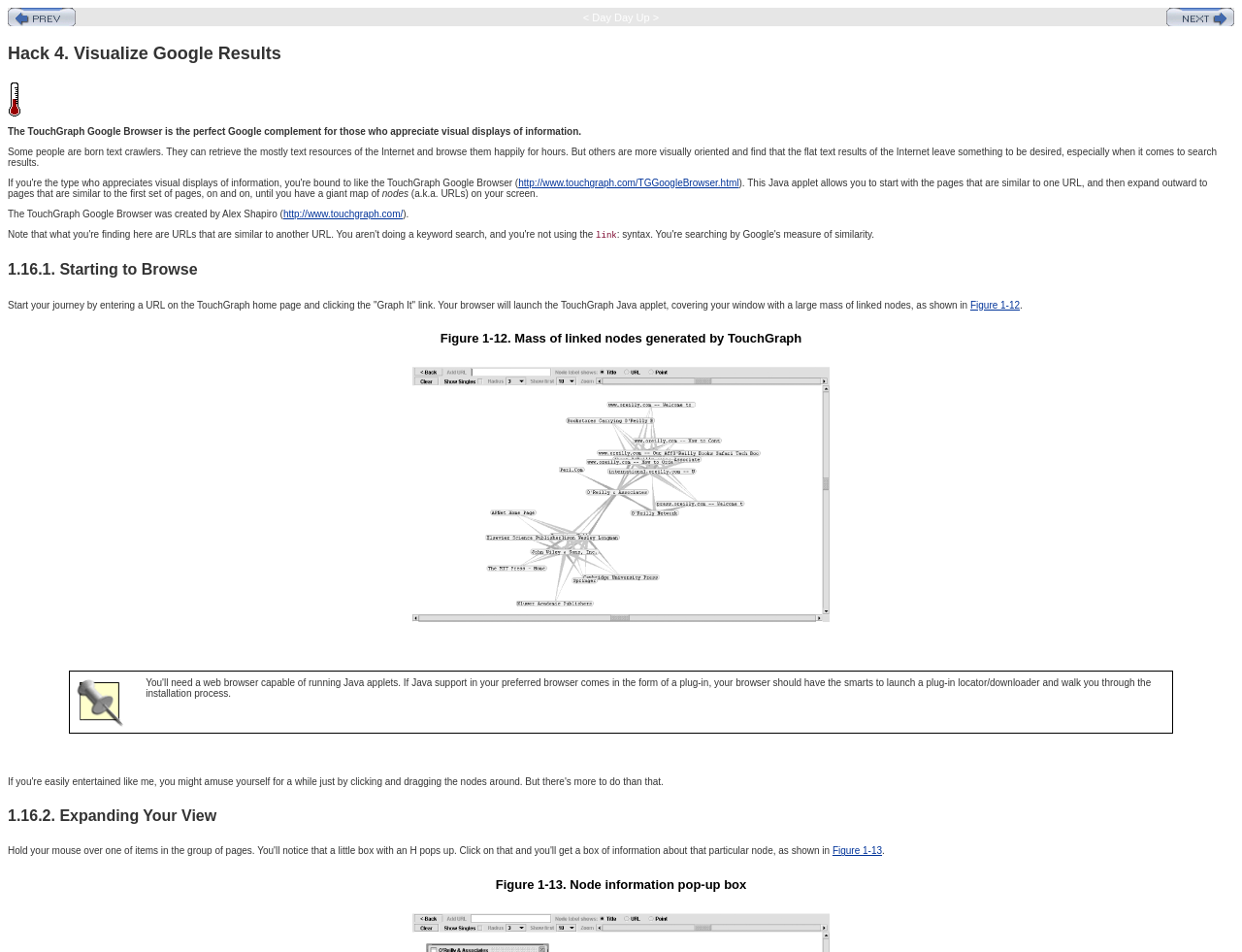From the given element description: "< Day Day Up >", find the bounding box for the UI element. Provide the coordinates as four float numbers between 0 and 1, in the order [left, top, right, bottom].

[0.467, 0.012, 0.533, 0.024]